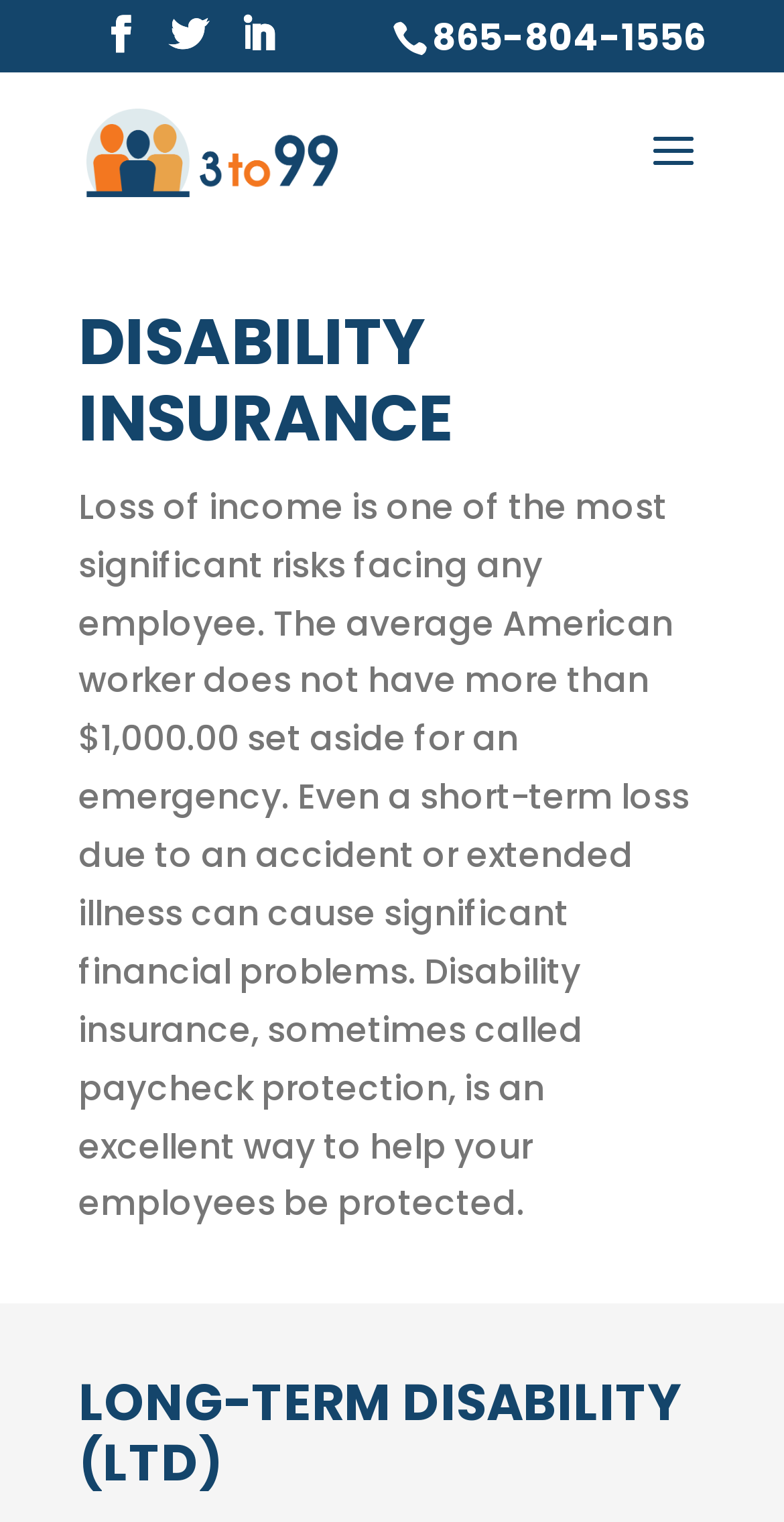Explain in detail what you observe on this webpage.

The webpage is about Disability Insurance provided by 3to99, LLC. At the top left corner, there are three social media links, including two icons and a LinkedIn link. Next to these links, there is a phone number, 865-804-1556. 

Below the social media links, the company name "3to99, LLC" is displayed, accompanied by a company logo. 

On the right side of the page, there is a search bar with a label "Search for:". 

The main content of the page is divided into two sections. The first section has a heading "DISABILITY INSURANCE" and a paragraph of text explaining the importance of disability insurance for employees. This section is located at the top center of the page. 

The second section has a heading "LONG-TERM DISABILITY (LTD)" and is located at the bottom center of the page.